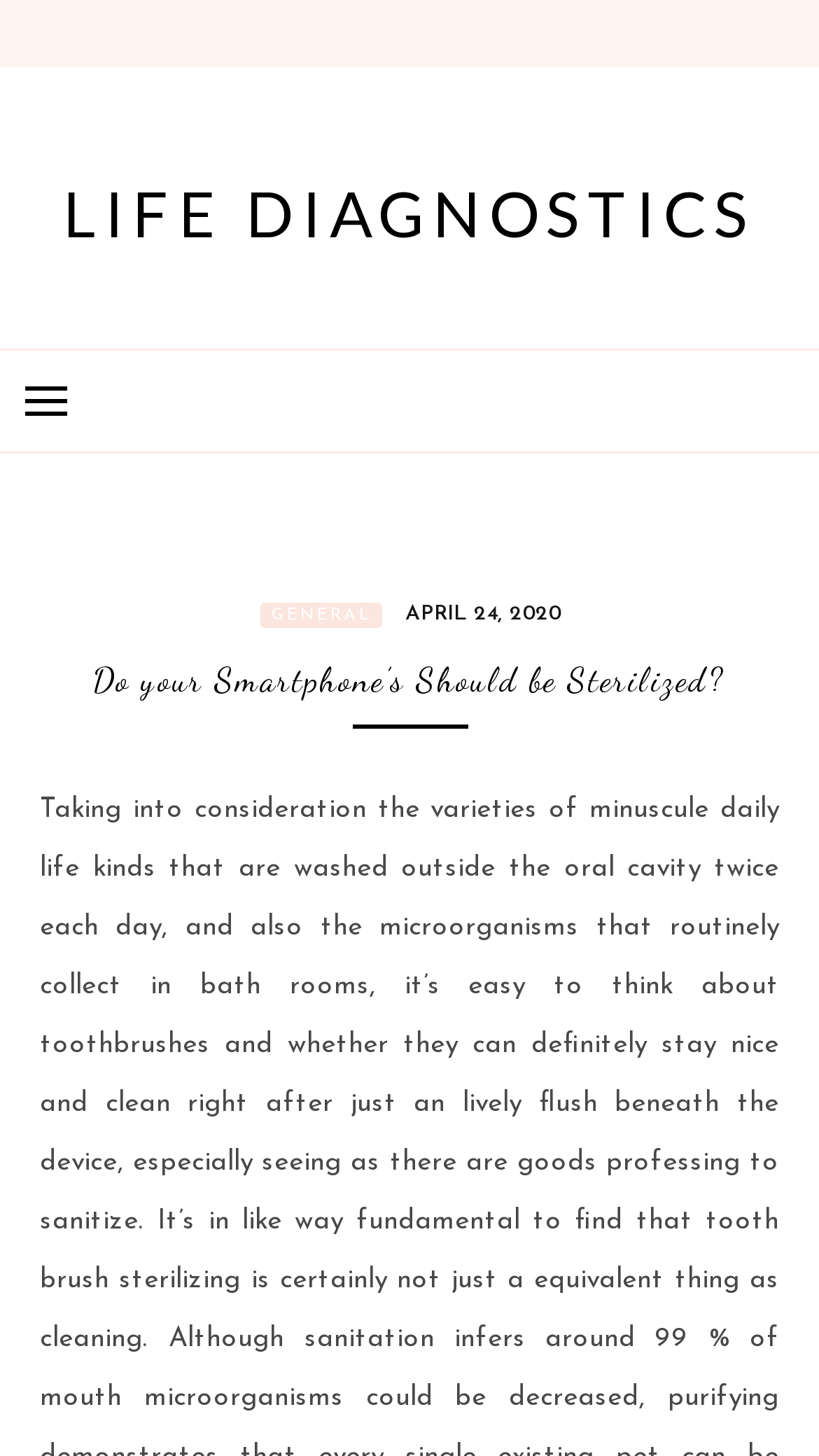Construct a comprehensive description capturing every detail on the webpage.

The webpage is about the topic "Do your Smartphone's Should be Sterilized?" and is part of the "Life Diagnostics" website. At the top of the page, there is a large heading that reads "LIFE DIAGNOSTICS" with a link to the website's homepage. Below this heading, there is a button that expands to reveal a menu, which is not currently expanded. 

To the right of the button, there is a header section that contains three links: "GENERAL", "APRIL 24, 2020", and a timestamp. The main heading of the article, "Do your Smartphone's Should be Sterilized?", is located below the header section.